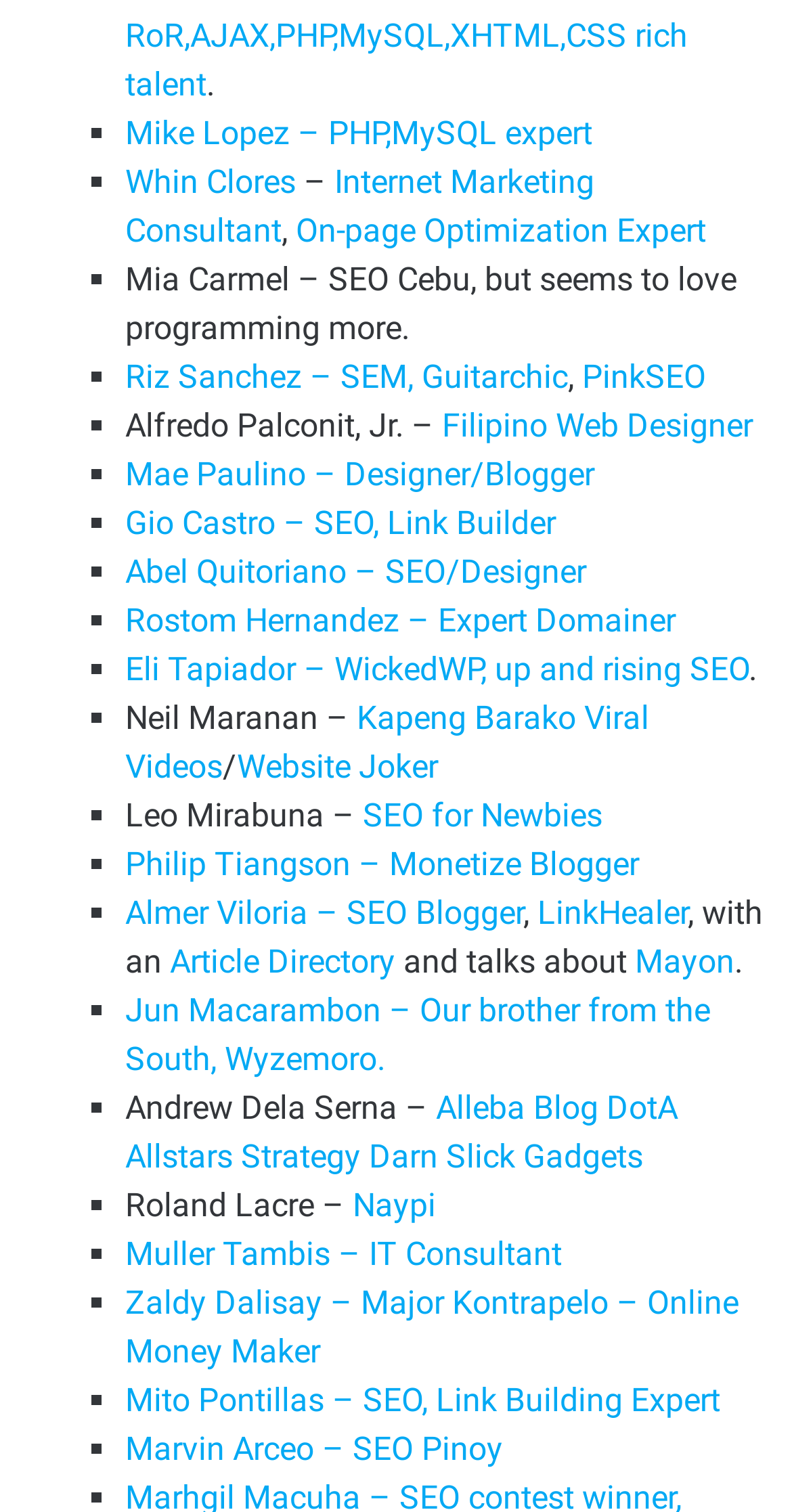Answer the following query with a single word or phrase:
How many people have 'SEO' in their profession?

7